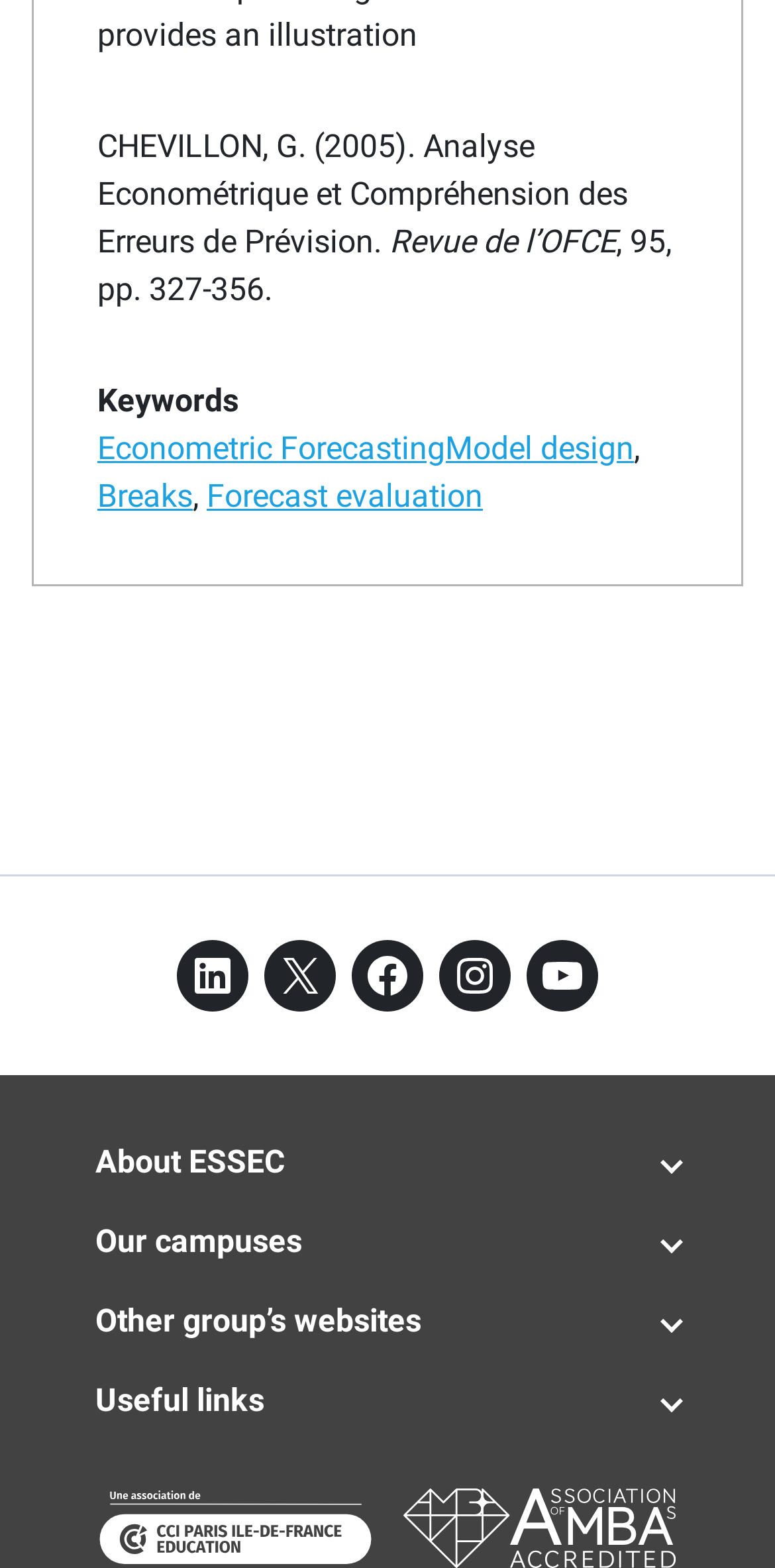Locate the bounding box coordinates for the element described below: "Forecast evaluation". The coordinates must be four float values between 0 and 1, formatted as [left, top, right, bottom].

[0.267, 0.304, 0.623, 0.328]